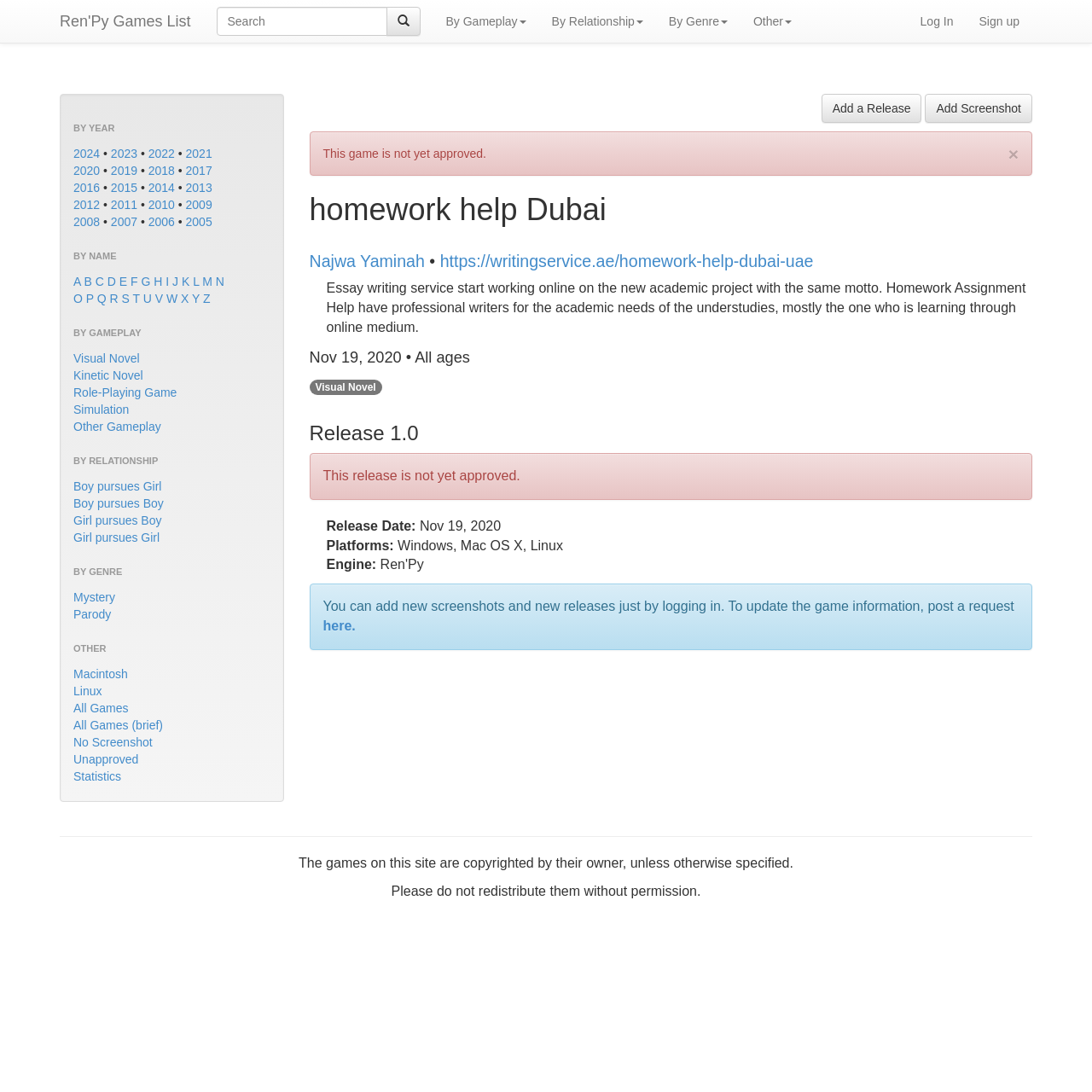Locate the bounding box coordinates of the element to click to perform the following action: 'Search for a game'. The coordinates should be given as four float values between 0 and 1, in the form of [left, top, right, bottom].

[0.198, 0.006, 0.354, 0.033]